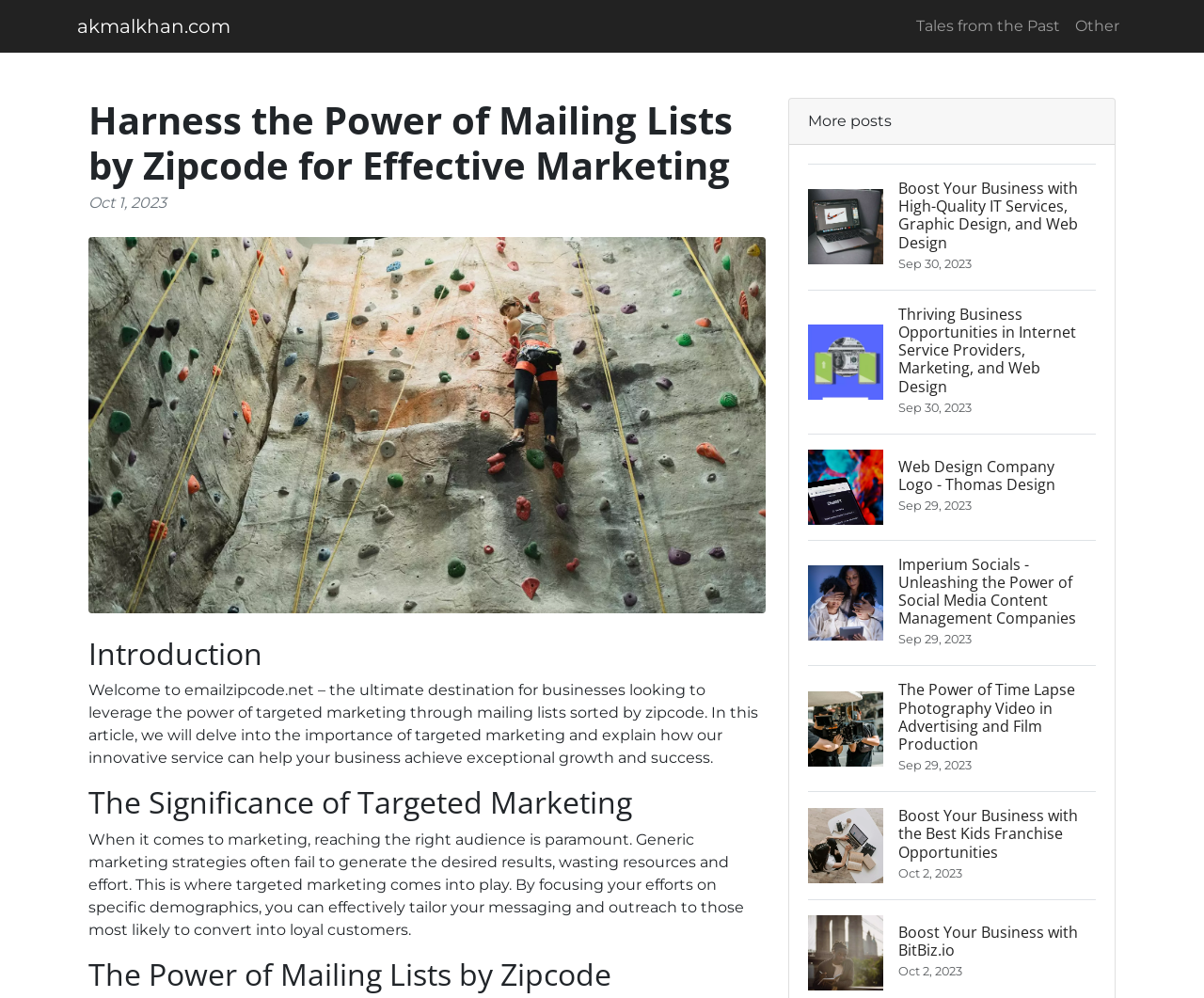What is the purpose of mailing lists sorted by zipcode?
Based on the image, answer the question with as much detail as possible.

The purpose of mailing lists sorted by zipcode is for effective marketing, as stated in the webpage content. It allows businesses to focus their efforts on specific demographics, tailoring their messaging and outreach to those most likely to convert into loyal customers.